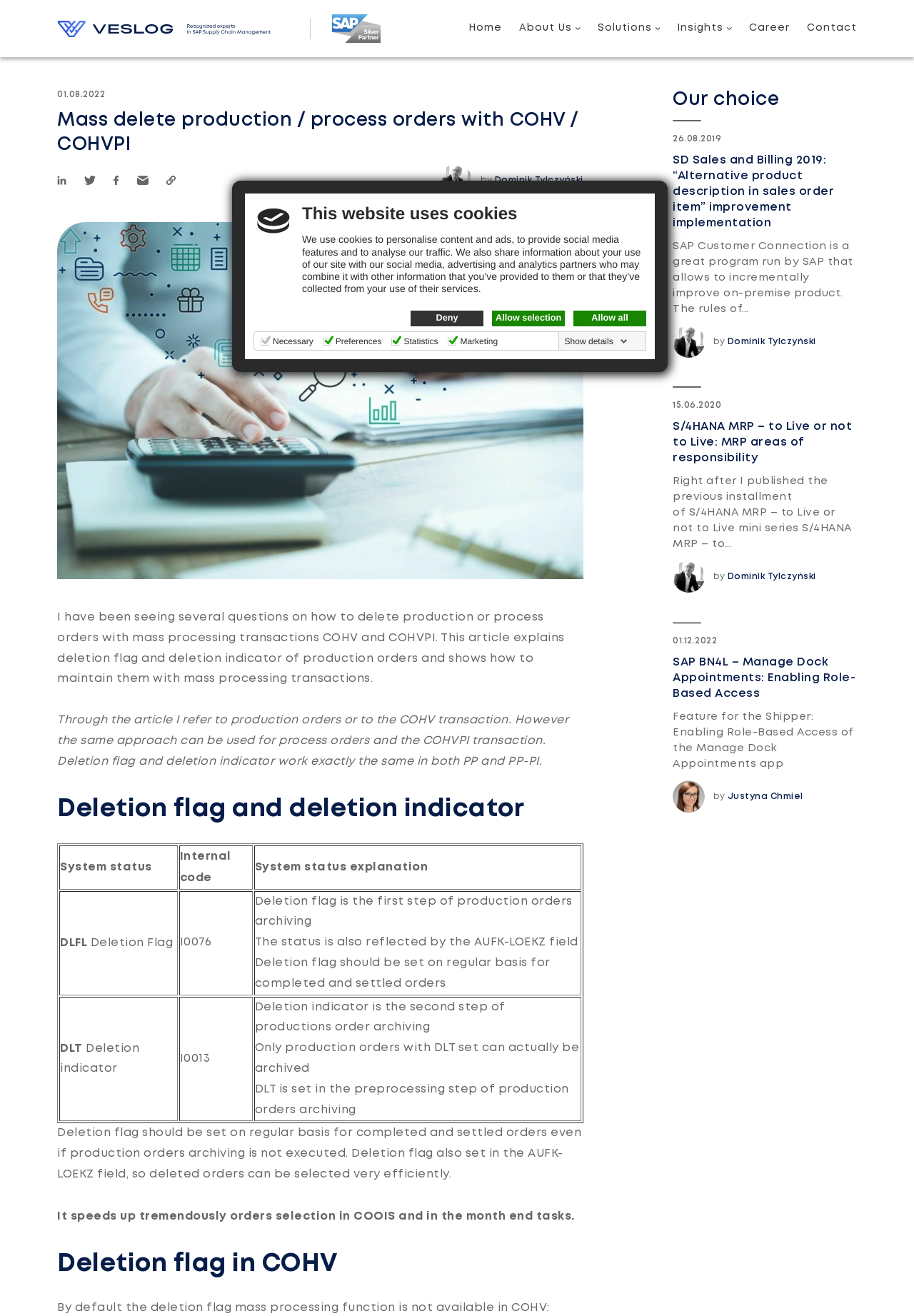Identify the bounding box coordinates for the UI element described as follows: "title="Return to home page"". Ensure the coordinates are four float numbers between 0 and 1, formatted as [left, top, right, bottom].

[0.062, 0.015, 0.297, 0.028]